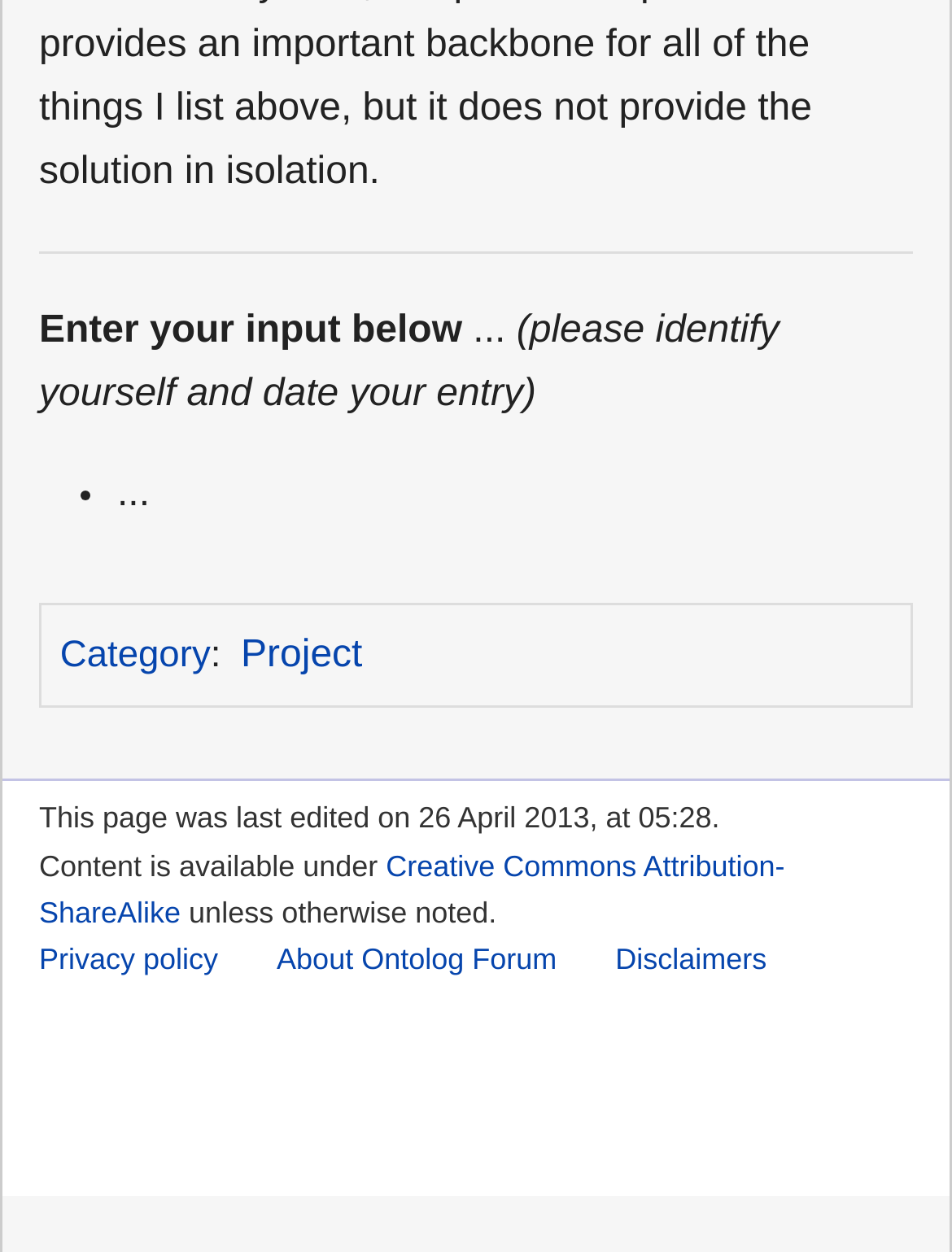Locate the bounding box coordinates of the element that should be clicked to execute the following instruction: "email info@tandsauto.net".

None